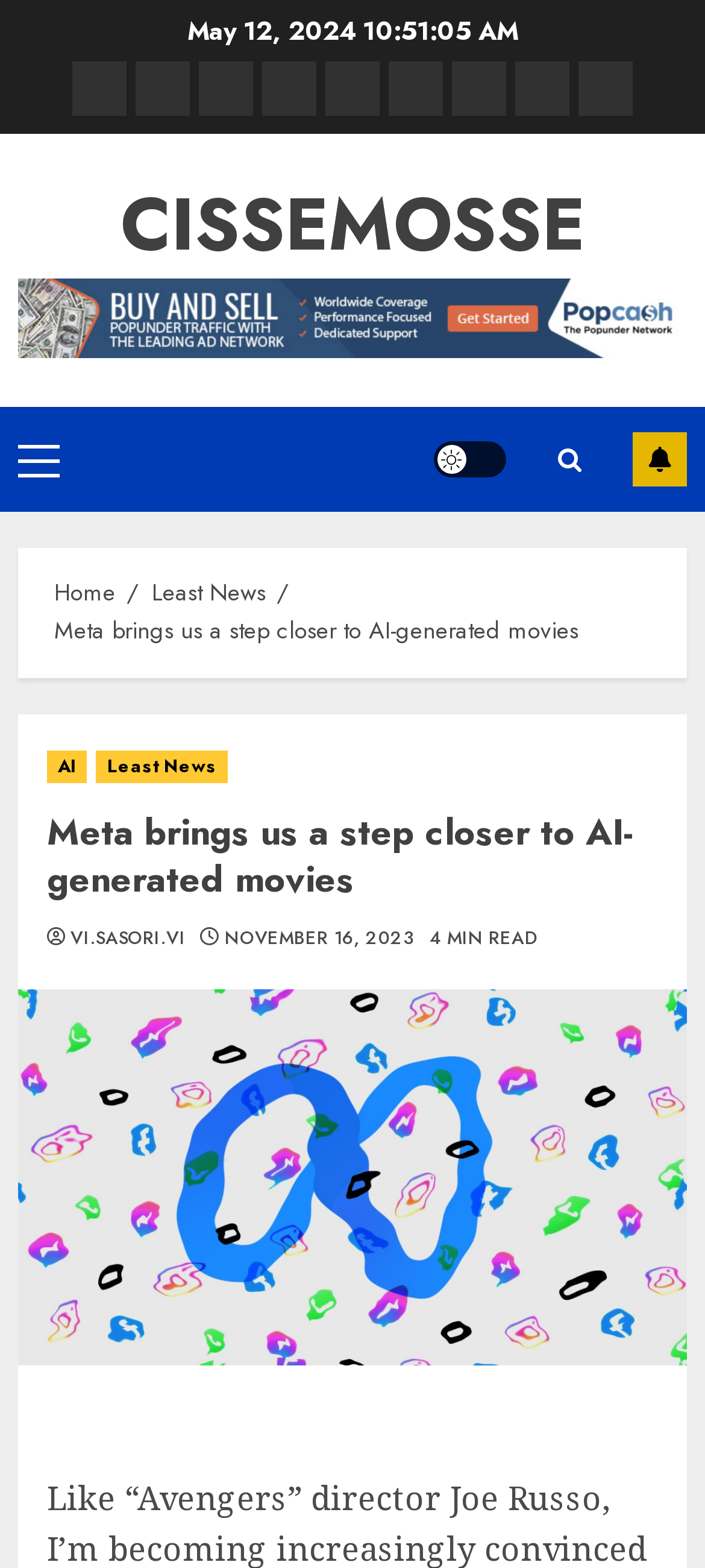How many categories are available in the primary menu?
Give a single word or phrase as your answer by examining the image.

9